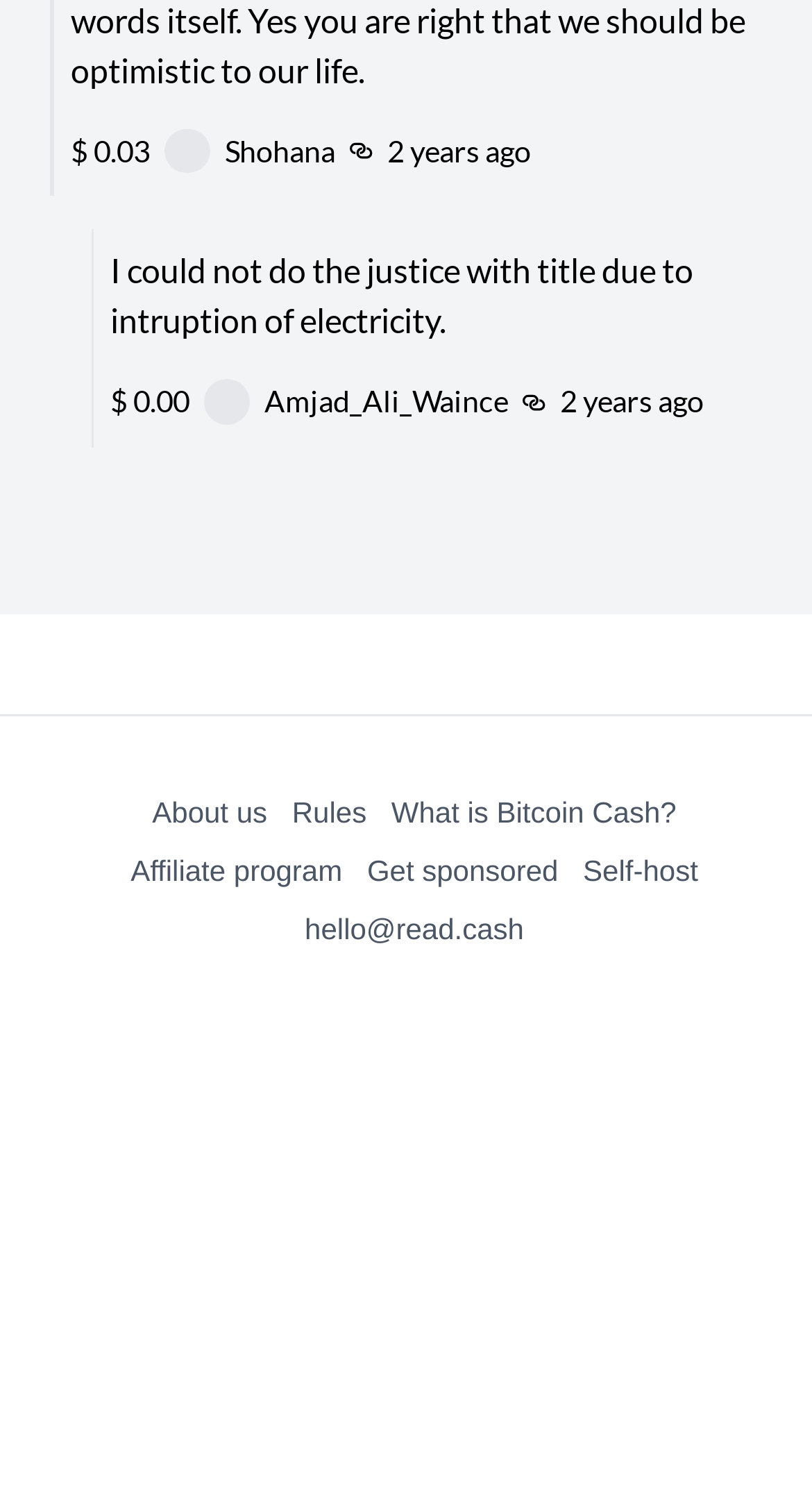Could you indicate the bounding box coordinates of the region to click in order to complete this instruction: "View user profile".

[0.308, 0.372, 0.516, 0.405]